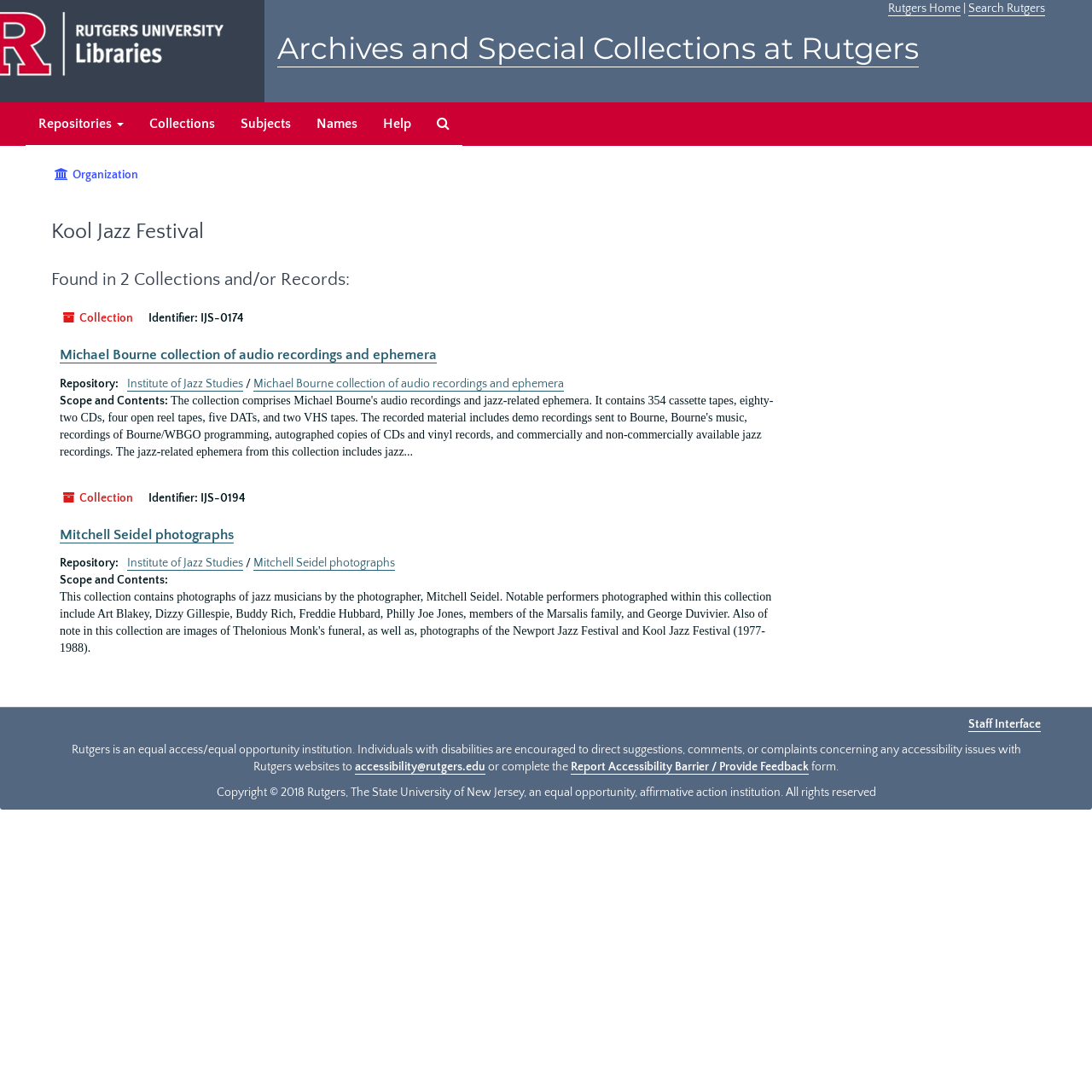Highlight the bounding box coordinates of the region I should click on to meet the following instruction: "Visit Archives and Special Collections at Rutgers".

[0.254, 0.027, 0.841, 0.062]